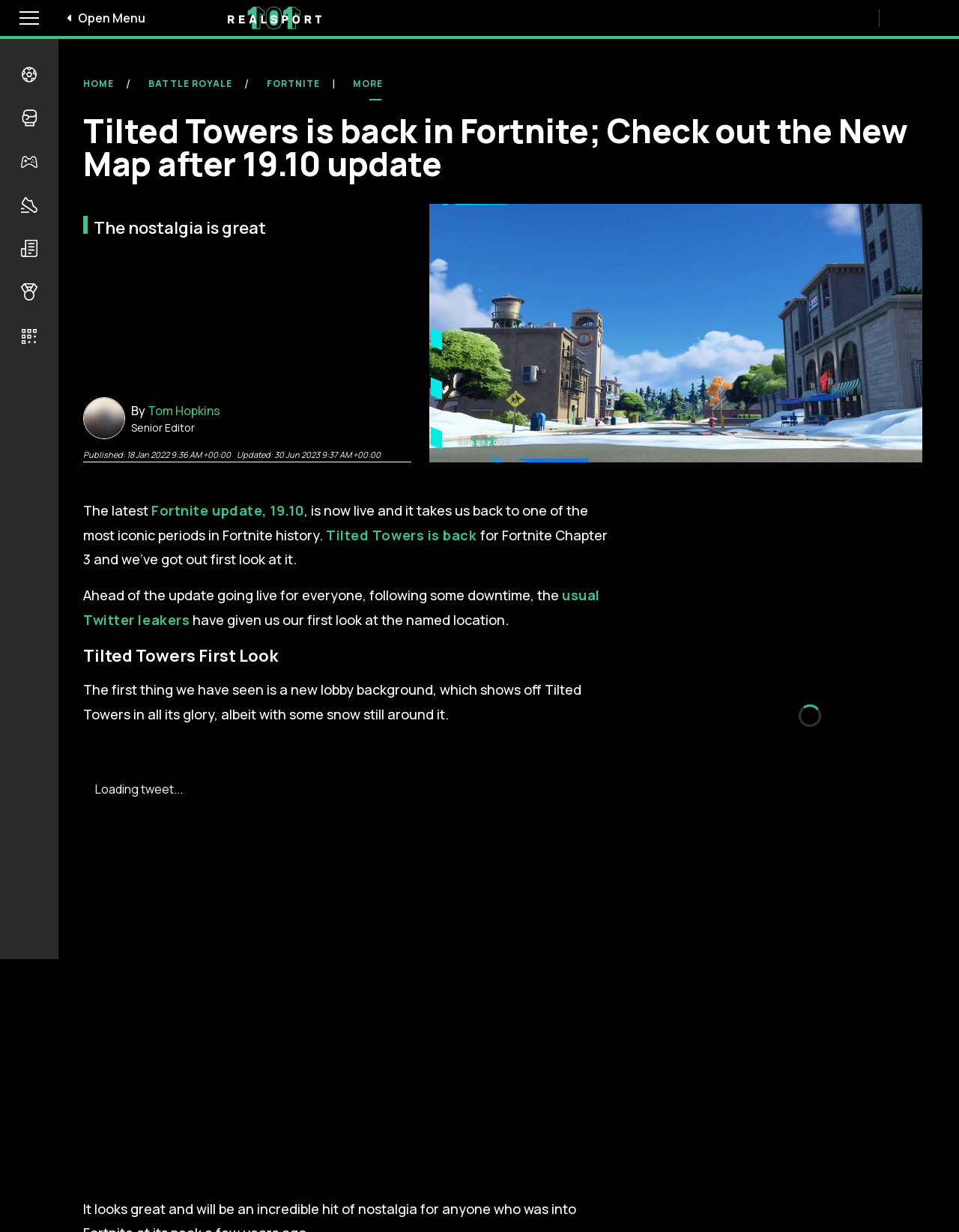Please indicate the bounding box coordinates of the element's region to be clicked to achieve the instruction: "Toggle menu". Provide the coordinates as four float numbers between 0 and 1, i.e., [left, top, right, bottom].

[0.0, 0.0, 0.062, 0.029]